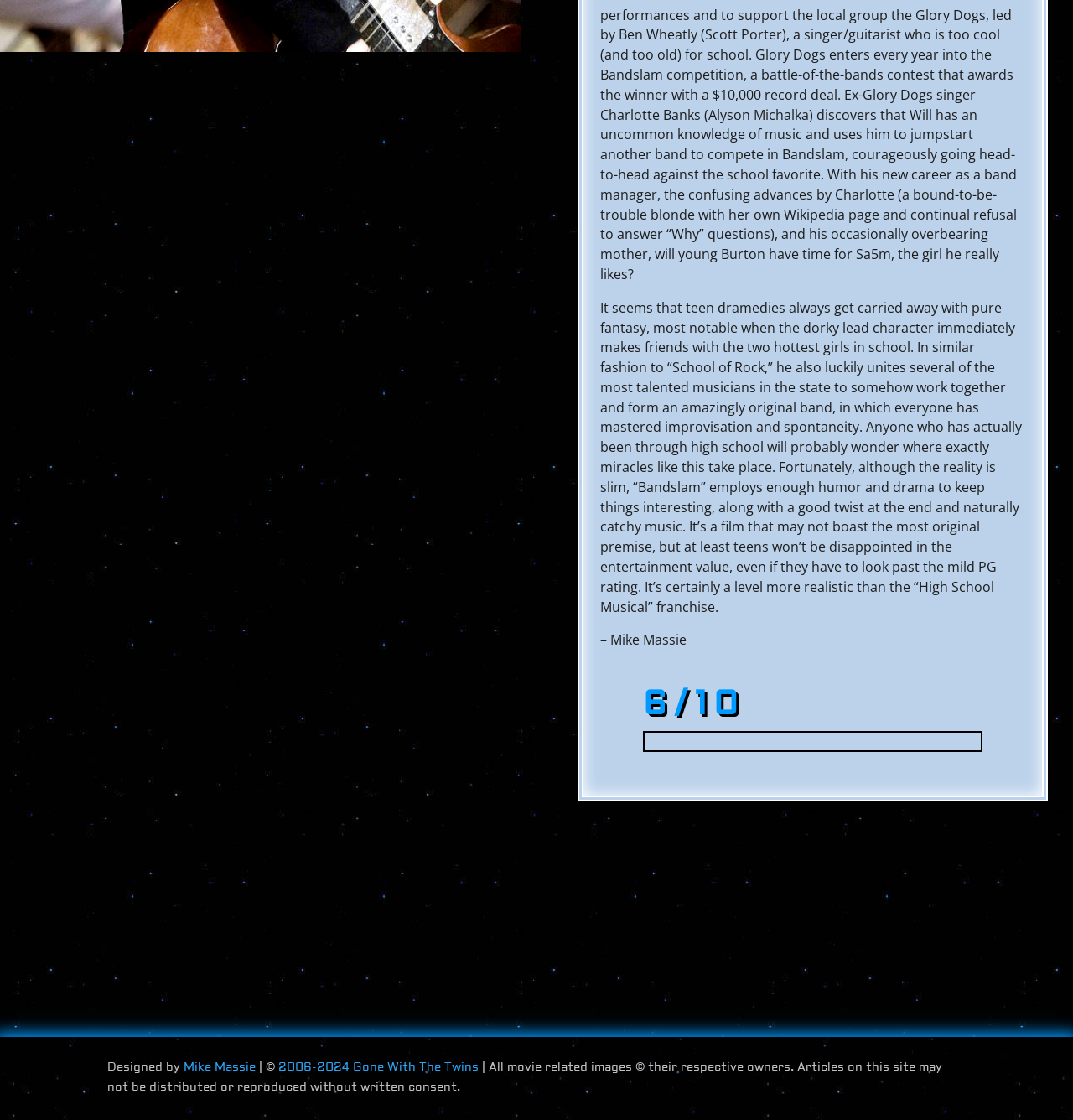What is the rating given to the movie?
Based on the content of the image, thoroughly explain and answer the question.

The review text includes a rating of '6/10' at the end, indicating the reviewer's assessment of the movie's quality.